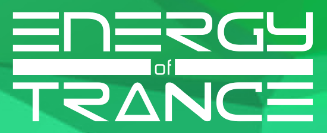What genre of music is likely associated with this design?
Please respond to the question with as much detail as possible.

The genre of music likely associated with this design is trance because the caption explicitly states that the visual representation captures the essence of the trance genre, and the title 'ENERGY of TRANCE' also suggests a strong connection to trance music.